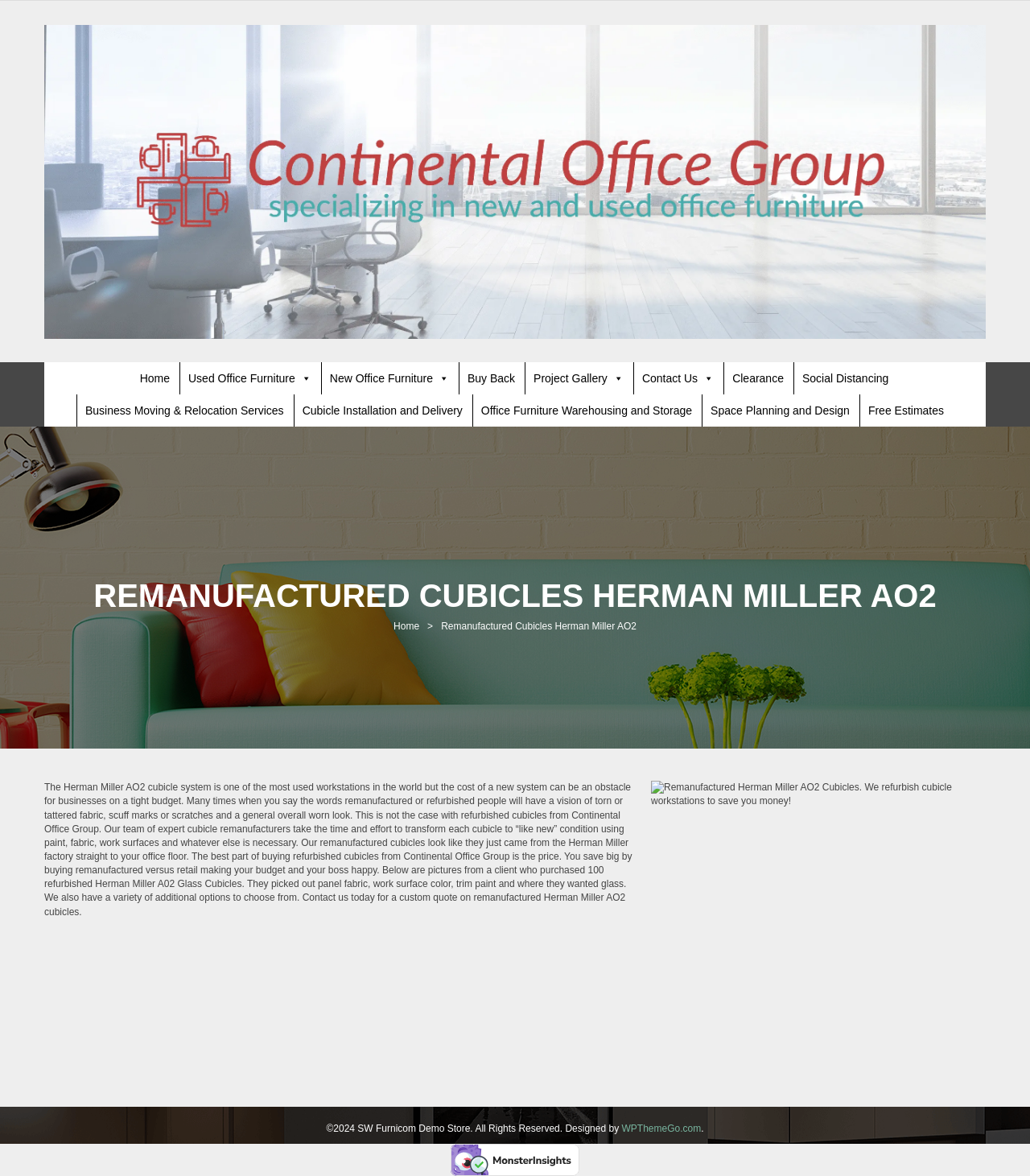What is the main heading displayed on the webpage? Please provide the text.

REMANUFACTURED CUBICLES HERMAN MILLER AO2